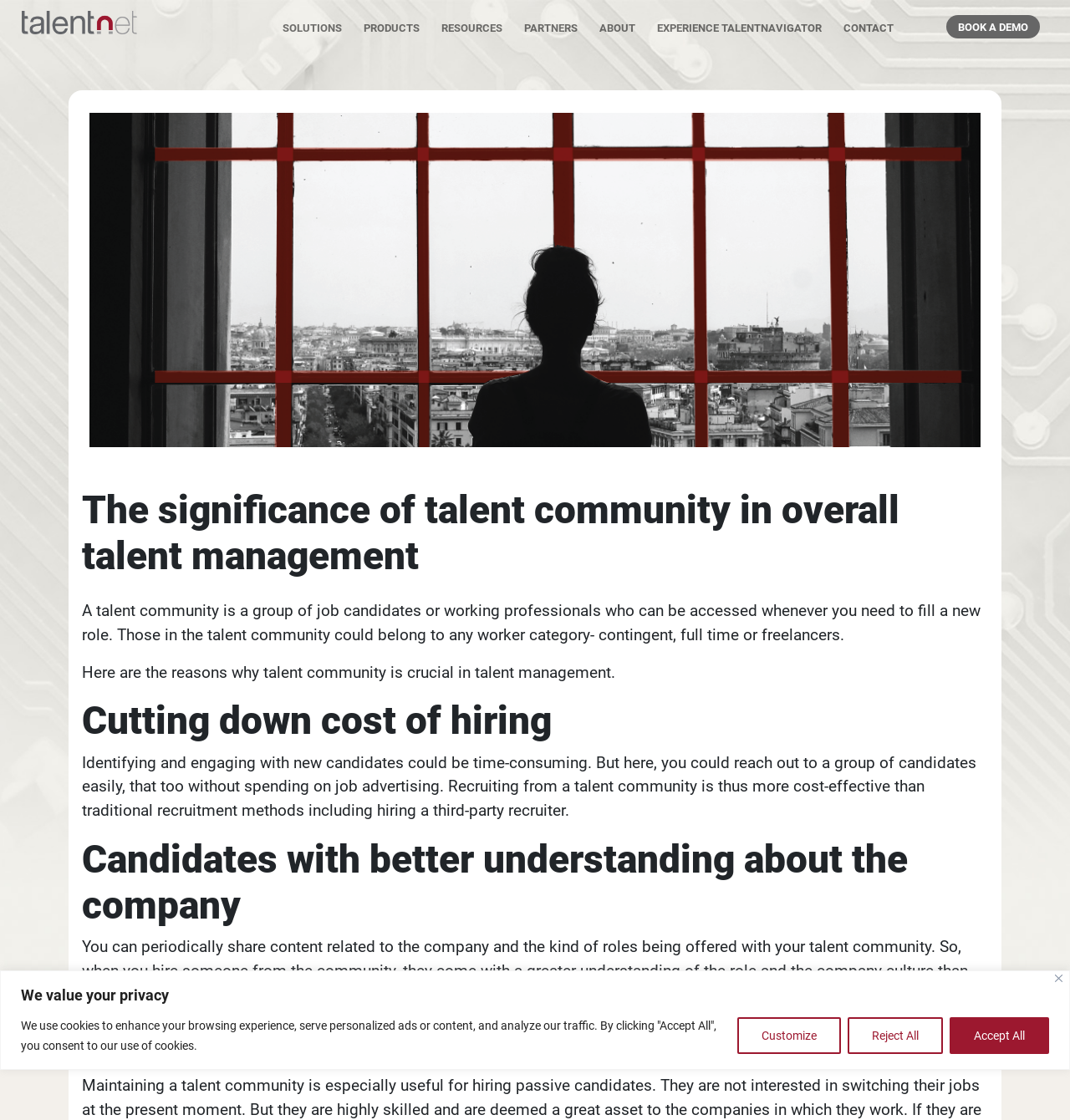What is a talent community?
Please give a detailed and elaborate answer to the question.

Based on the webpage content, a talent community is defined as a group of job candidates or working professionals who can be accessed whenever you need to fill a new role. This is mentioned in the paragraph that starts with 'A talent community is a group of job candidates or working professionals...'.